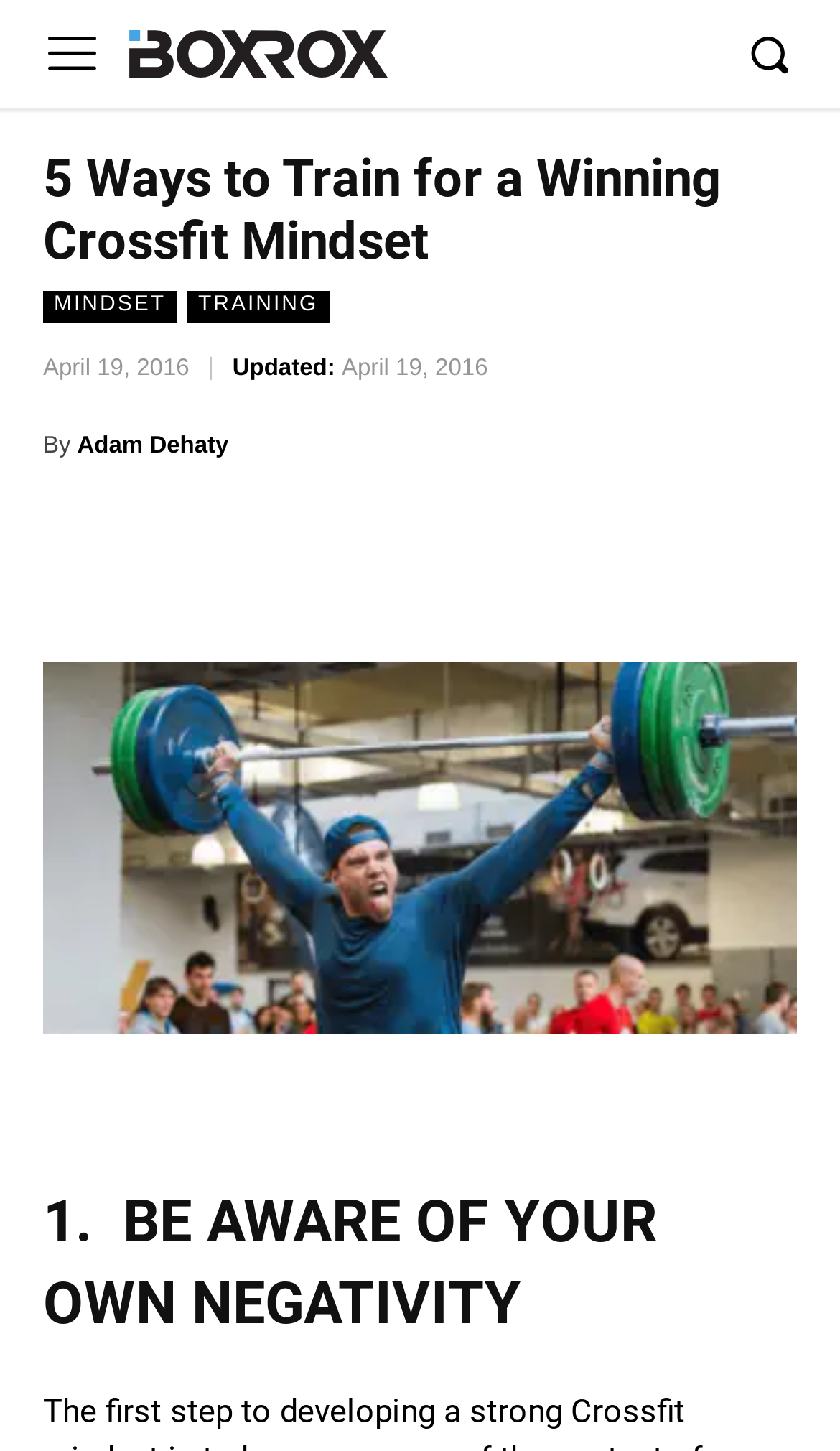Illustrate the webpage with a detailed description.

The webpage is about developing a winning Crossfit mindset, with a focus on staying positive during training and competitions. At the top of the page, there is a large image spanning almost the entire width, with a smaller image and a link to "BOXROX - Competitive Fitness Magazine" on the left side. Below this, there is a heading that reads "5 Ways to Train for a Winning Crossfit Mindset".

On the left side of the page, there are several links, including "MINDSET" and "TRAINING", as well as a timestamp indicating that the article was published on April 19, 2016. The author of the article, Adam Dehaty, is credited below this.

The main content of the page is divided into sections, with the first section titled "1. BE AWARE OF YOUR OWN NEGATIVITY". This section is accompanied by a large image that takes up most of the page width. There are also social media links at the bottom of the page, allowing users to share the article on Facebook, Twitter, and Pinterest.